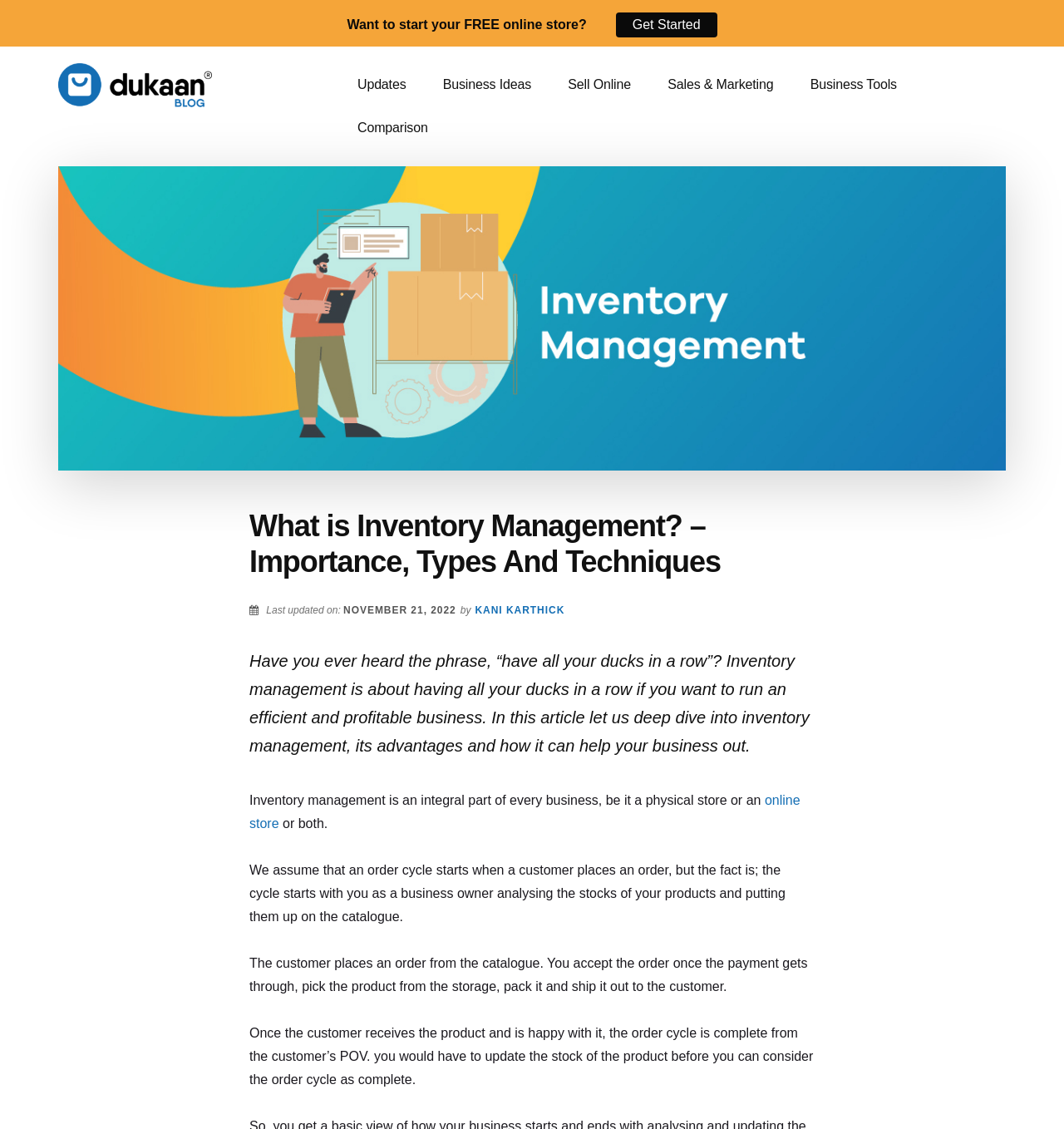What is the main topic of this article?
Look at the webpage screenshot and answer the question with a detailed explanation.

The main topic of this article is inventory management, which is evident from the heading 'What is Inventory Management? – Importance, Types And Techniques' and the content that follows, which discusses the importance and techniques of inventory management.